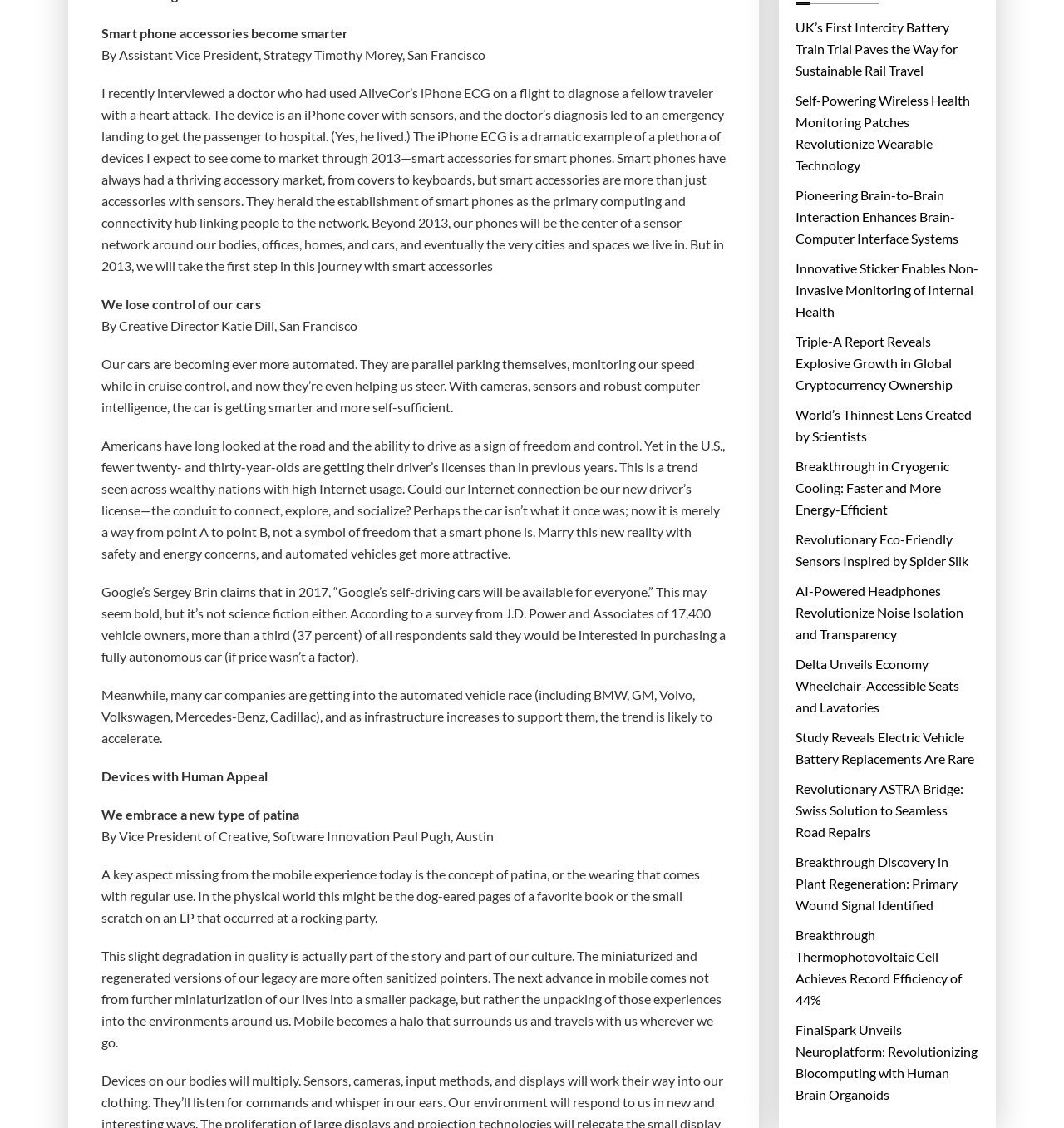Locate the bounding box coordinates of the region to be clicked to comply with the following instruction: "Learn about self-powering wireless health monitoring patches". The coordinates must be four float numbers between 0 and 1, in the form [left, top, right, bottom].

[0.748, 0.079, 0.92, 0.156]